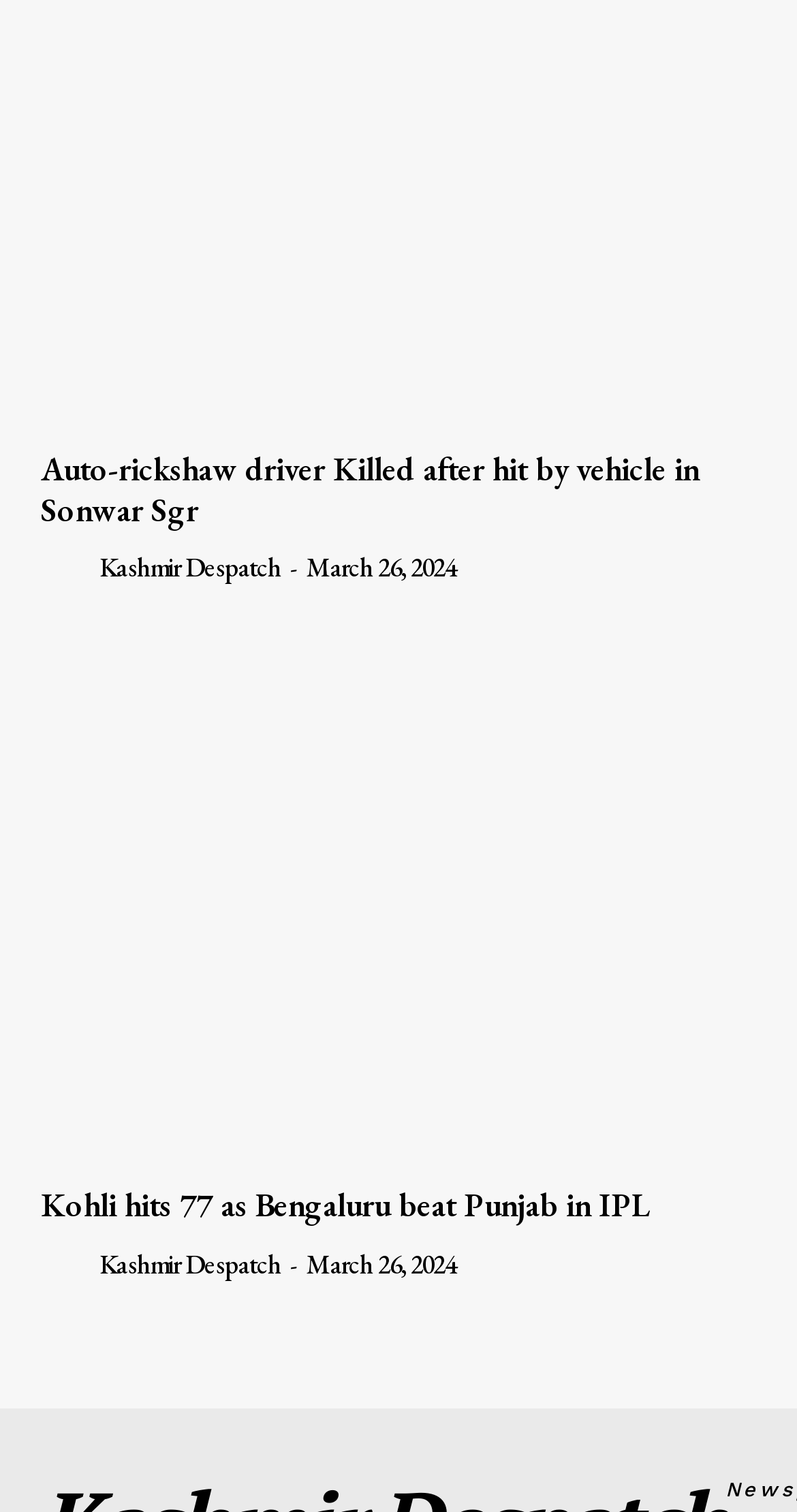What is the topic of the first news article?
Using the image as a reference, answer the question in detail.

The first news article has a heading 'Auto-rickshaw driver Killed after hit by vehicle in Sonwar Sgr', which suggests that the topic of the article is about an auto-rickshaw driver.